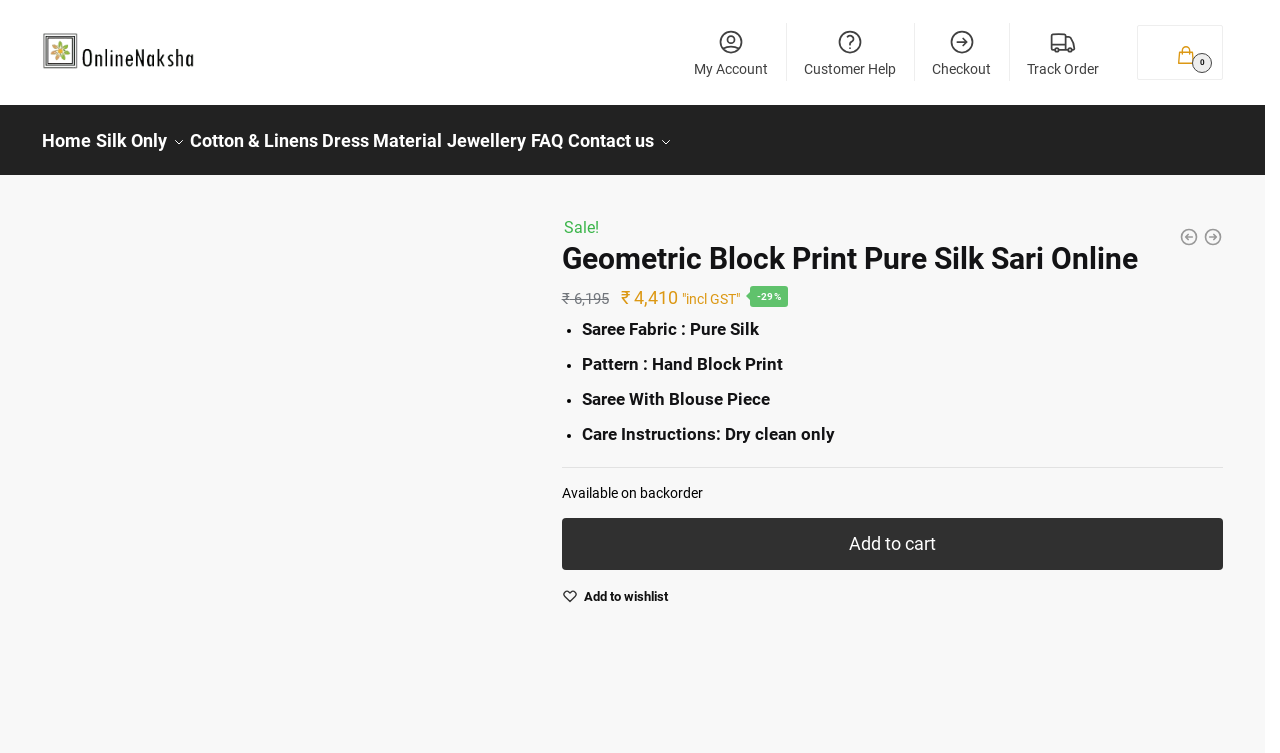Pinpoint the bounding box coordinates of the clickable element needed to complete the instruction: "Close the window". The coordinates should be provided as four float numbers between 0 and 1: [left, top, right, bottom].

None